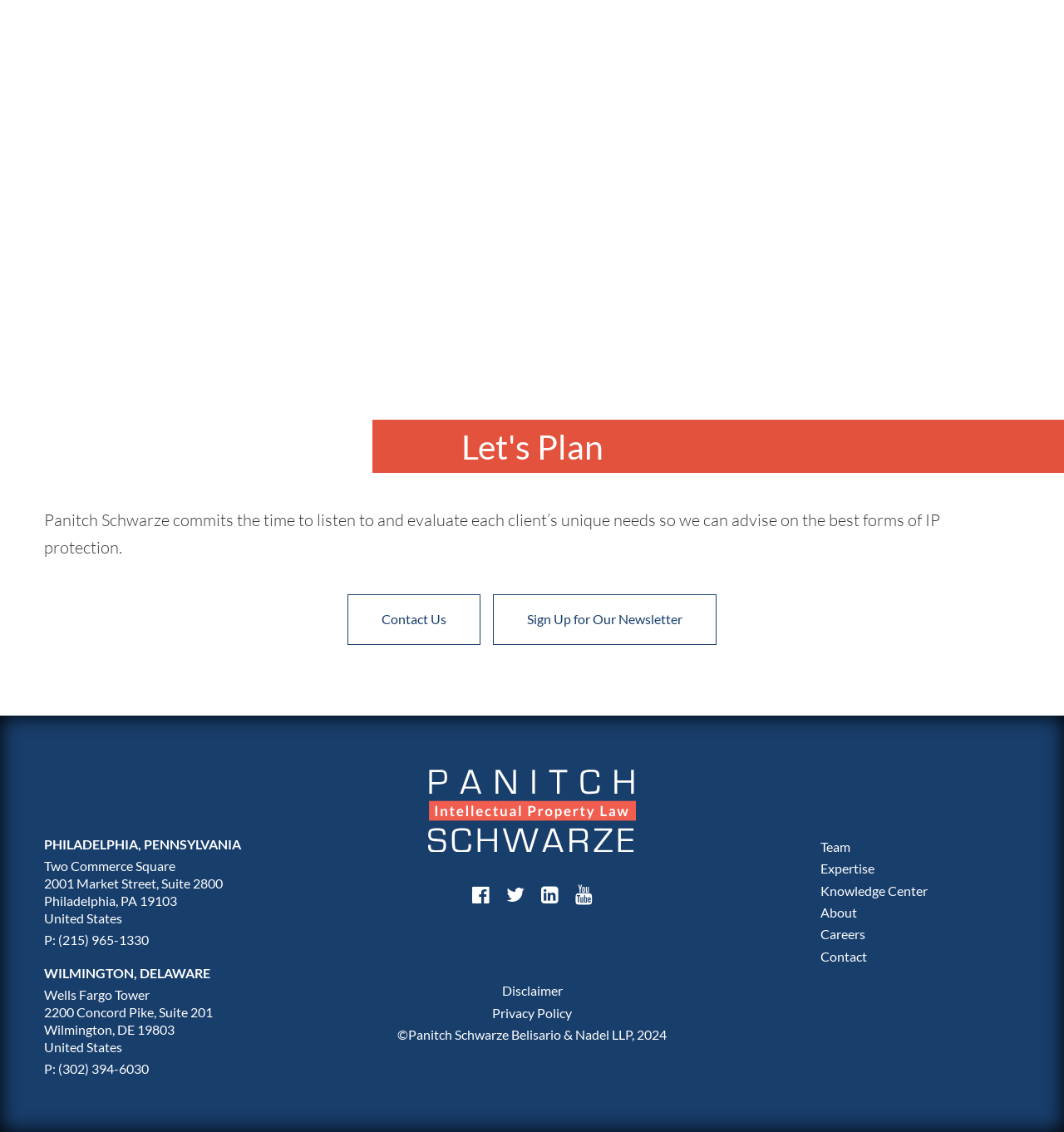What is the name of the law firm?
Carefully examine the image and provide a detailed answer to the question.

I found the name of the law firm by looking at the text 'Panitch Schwarze Belisario & Nadel LLP' which is located at the bottom of the webpage, inside a link element.